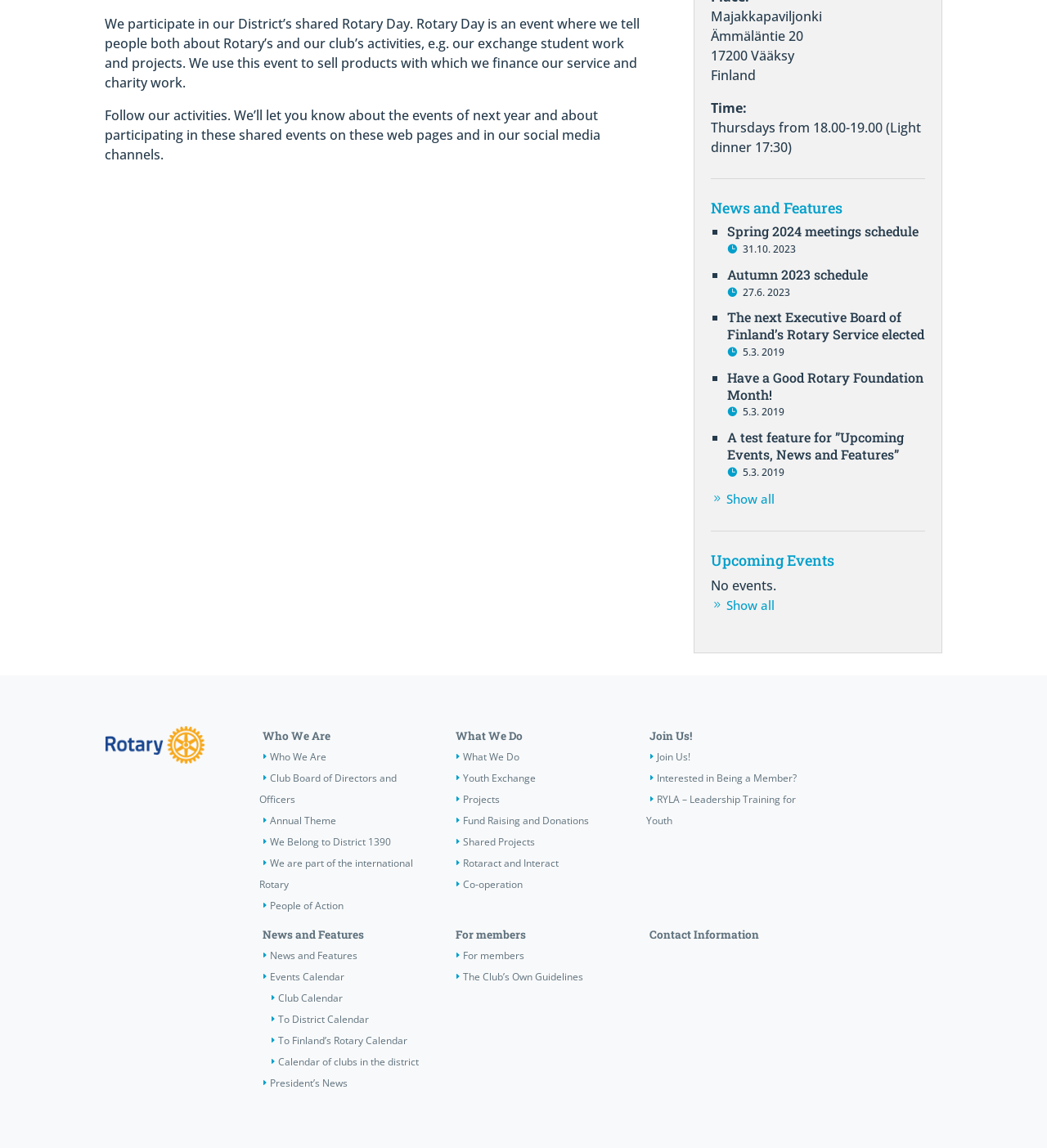Extract the bounding box coordinates of the UI element described by: "Youth Exchange". The coordinates should include four float numbers ranging from 0 to 1, e.g., [left, top, right, bottom].

[0.432, 0.672, 0.512, 0.684]